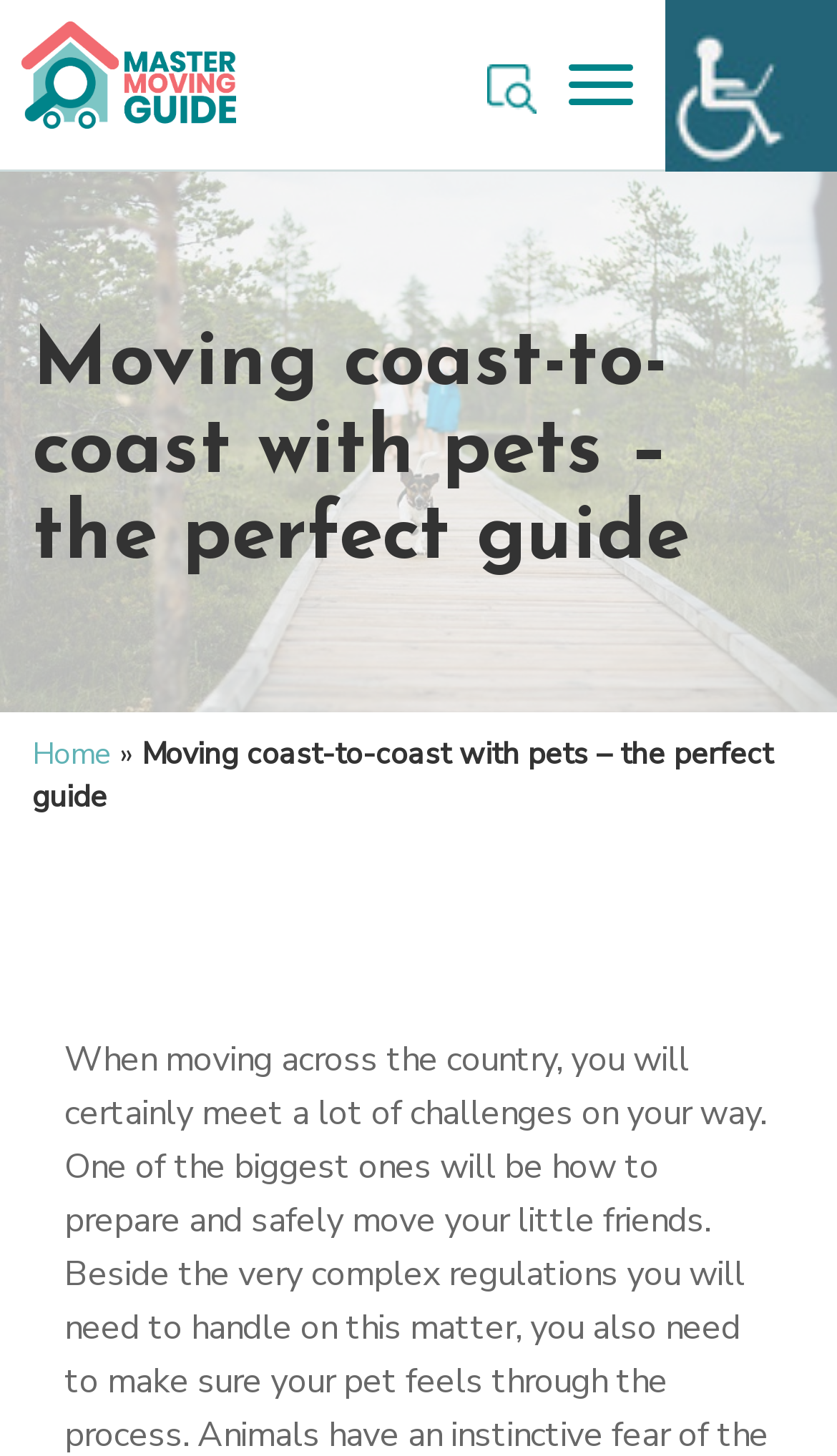Is there an image on the webpage?
Refer to the image and answer the question using a single word or phrase.

Yes